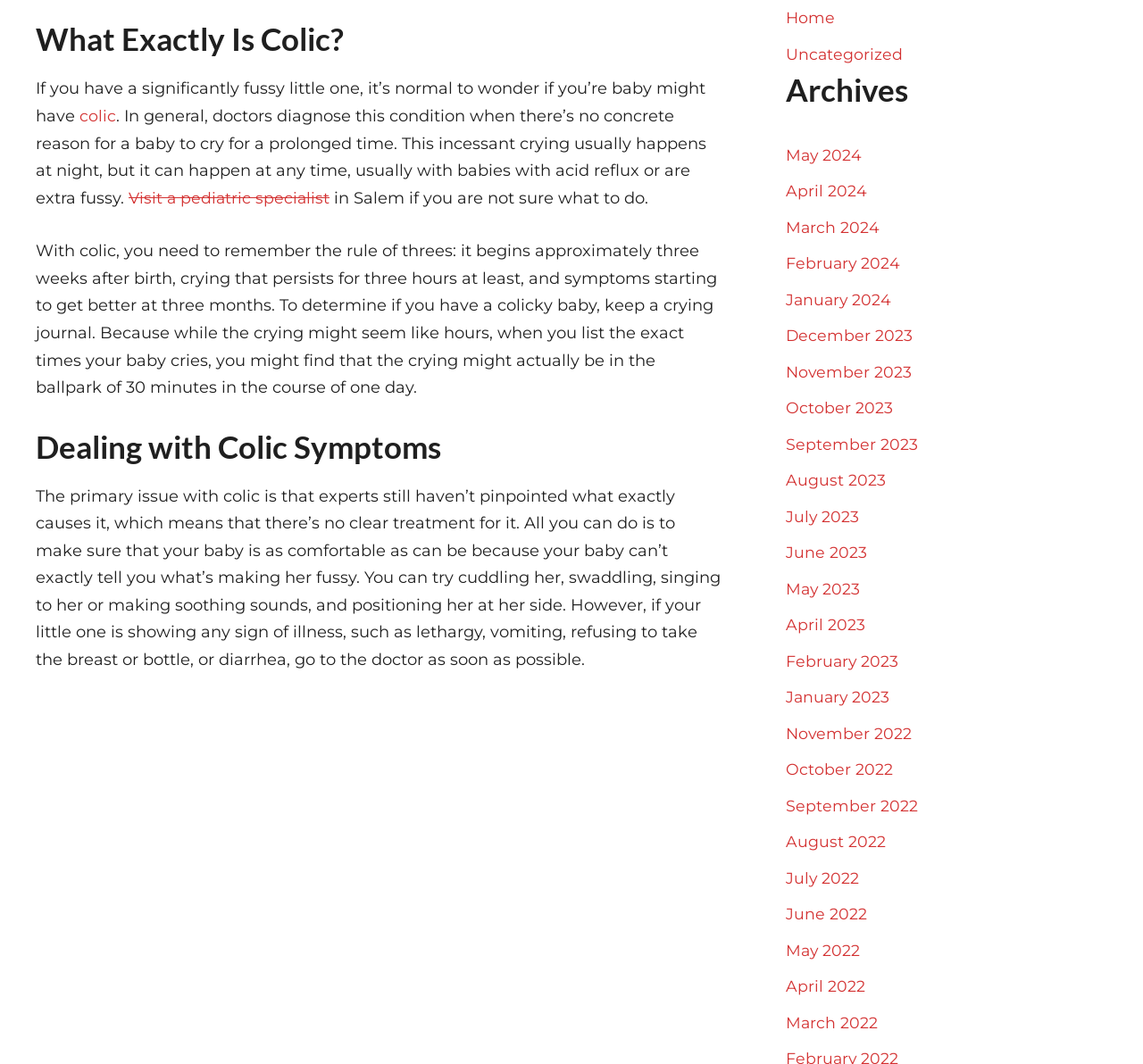Point out the bounding box coordinates of the section to click in order to follow this instruction: "Visit the home page".

[0.688, 0.008, 0.731, 0.026]